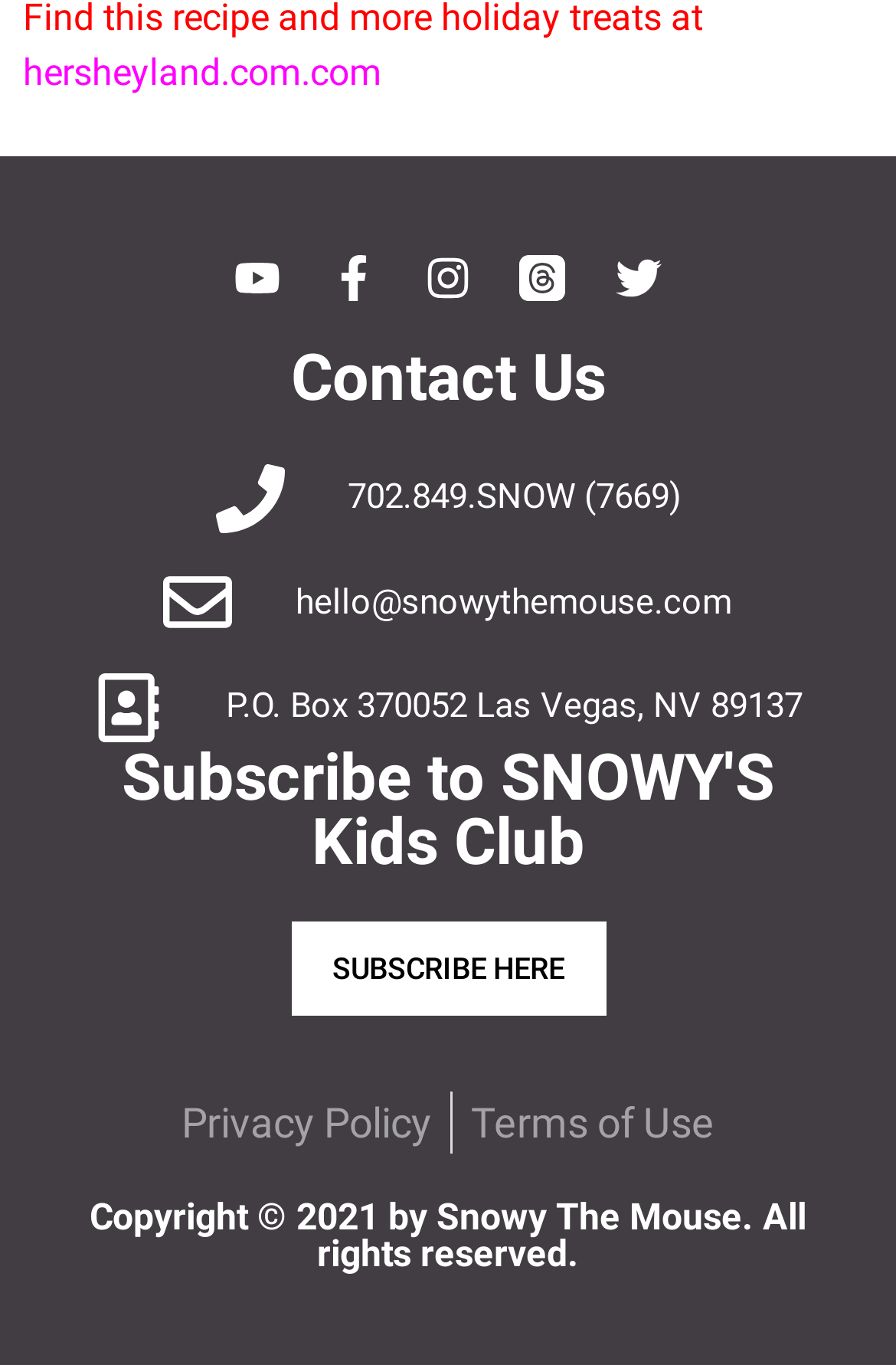What is the address of Snowy The Mouse?
Using the image as a reference, deliver a detailed and thorough answer to the question.

I found the address by looking at the 'Contact Us' section, where it is displayed as 'P.O. Box 370052 Las Vegas, NV 89137'.